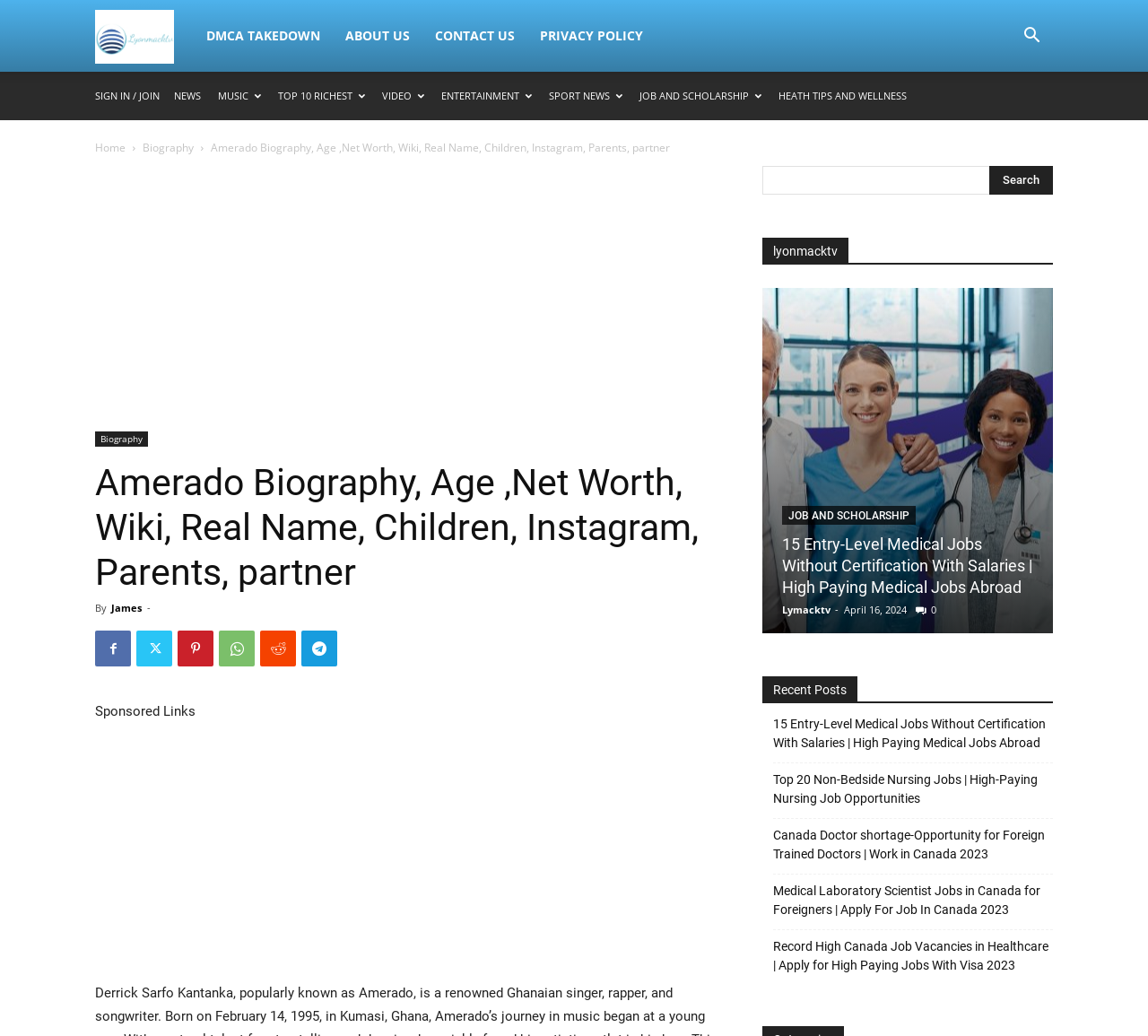Respond to the following question with a brief word or phrase:
What is the name of the website?

Lymacktv